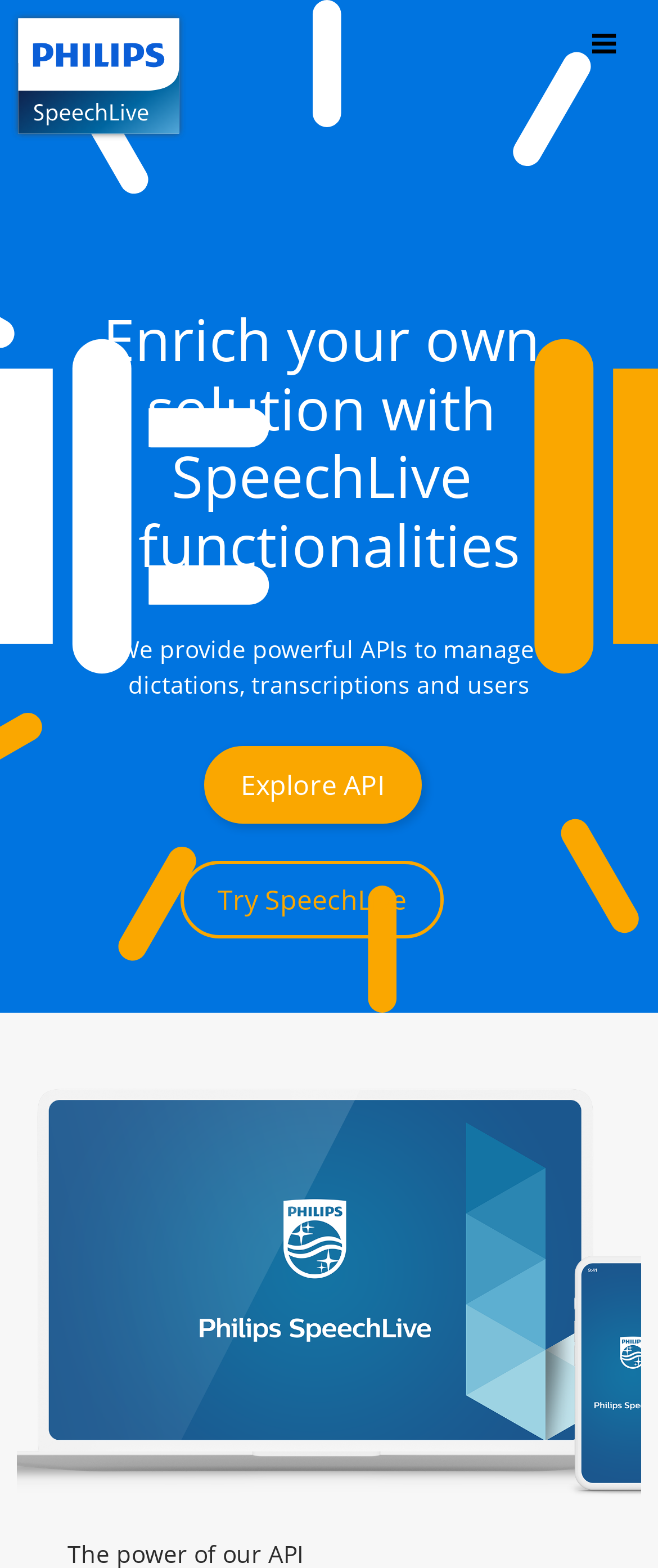Find the UI element described as: "aria-label="Toggle"" and predict its bounding box coordinates. Ensure the coordinates are four float numbers between 0 and 1, [left, top, right, bottom].

[0.874, 0.005, 0.962, 0.05]